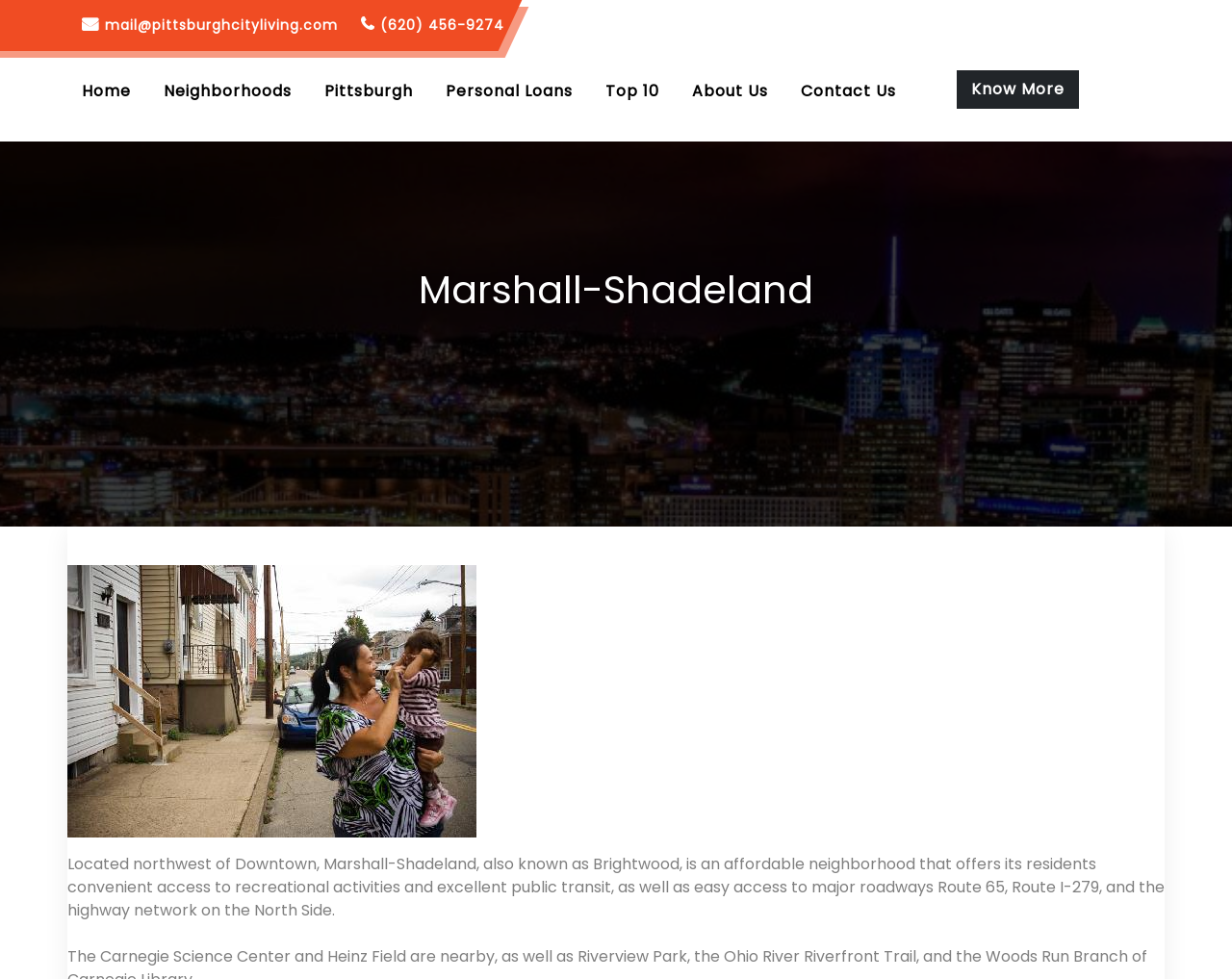Find the bounding box coordinates for the area that should be clicked to accomplish the instruction: "Click the 'Know More' link".

[0.777, 0.072, 0.876, 0.111]